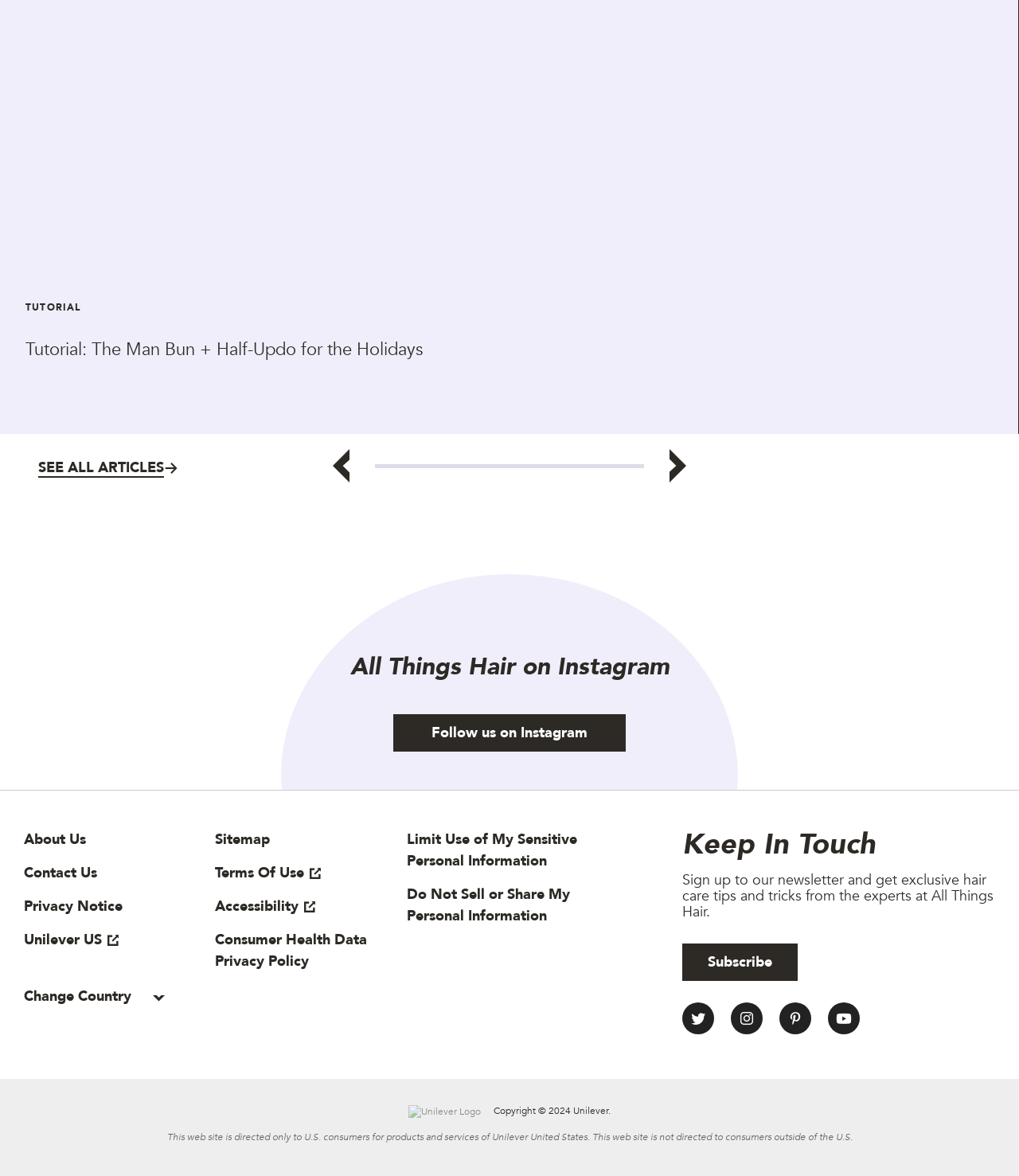What is the purpose of the newsletter?
Answer the question in as much detail as possible.

The purpose of the newsletter can be determined by reading the text 'Sign up to our newsletter and get exclusive hair care tips and tricks from the experts at All Things Hair.' which is located in the 'Newsletter' section at the bottom of the webpage.